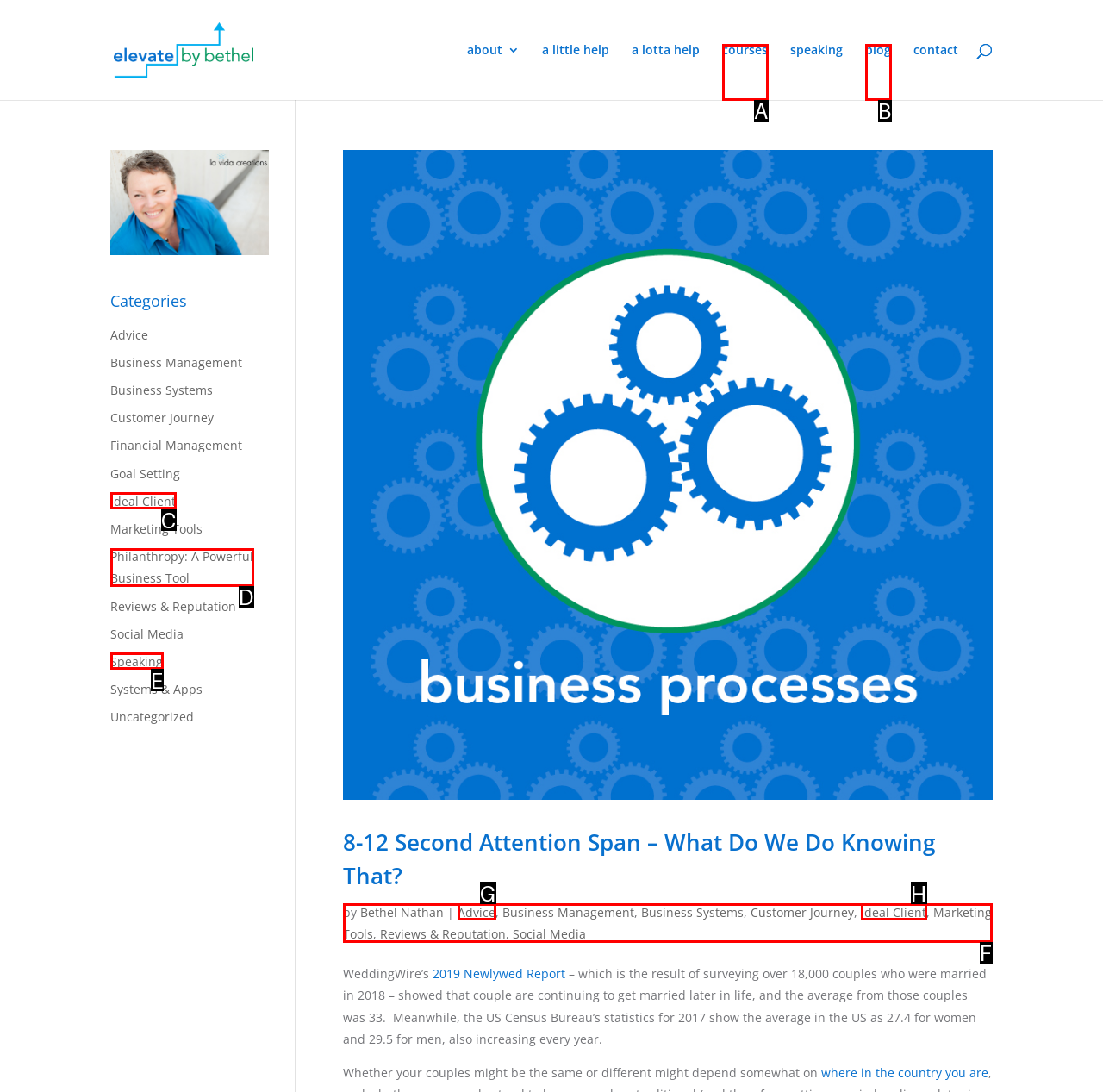Tell me which one HTML element best matches the description: Philanthropy: A Powerful Business Tool Answer with the option's letter from the given choices directly.

D